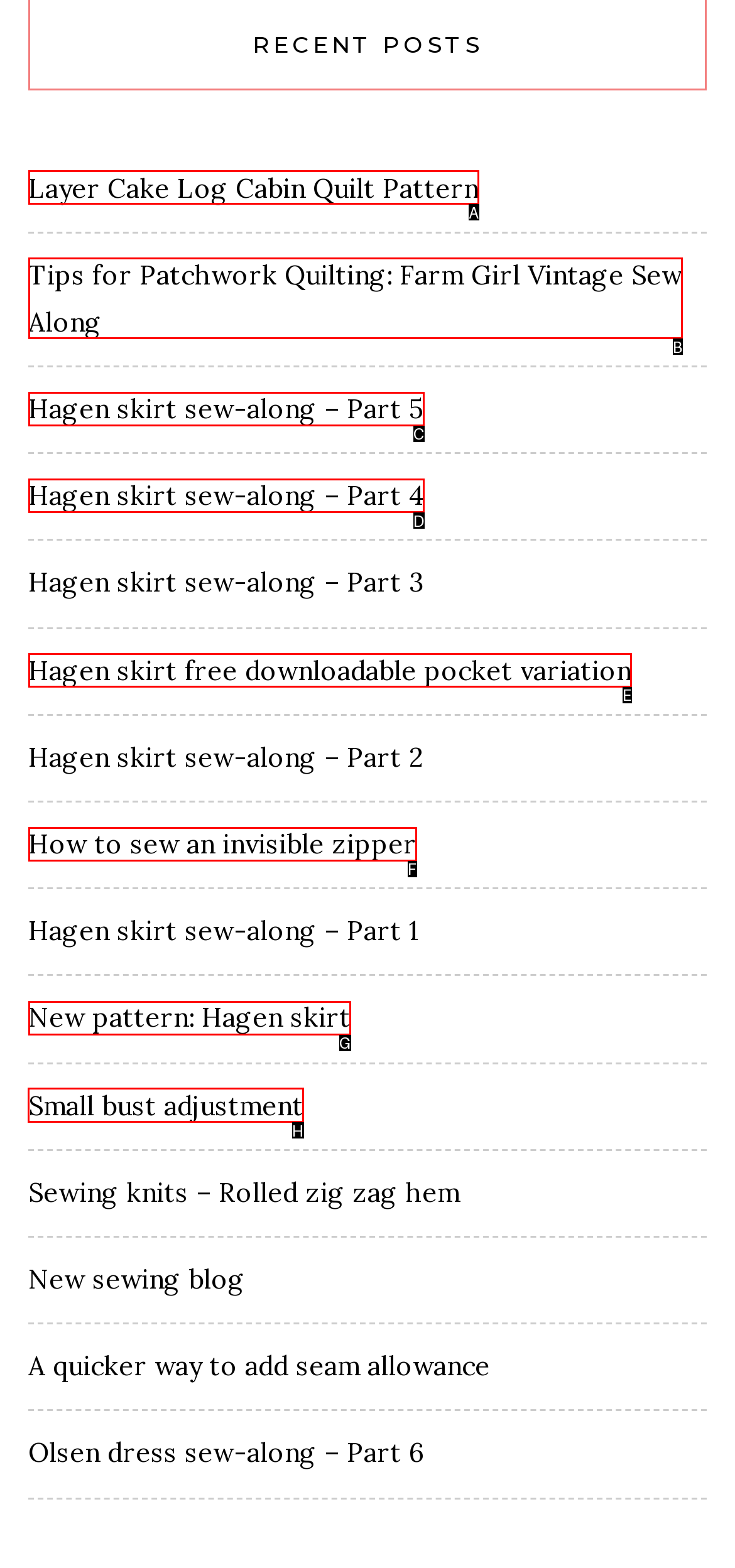Tell me which option I should click to complete the following task: Read the Small bust adjustment article
Answer with the option's letter from the given choices directly.

H